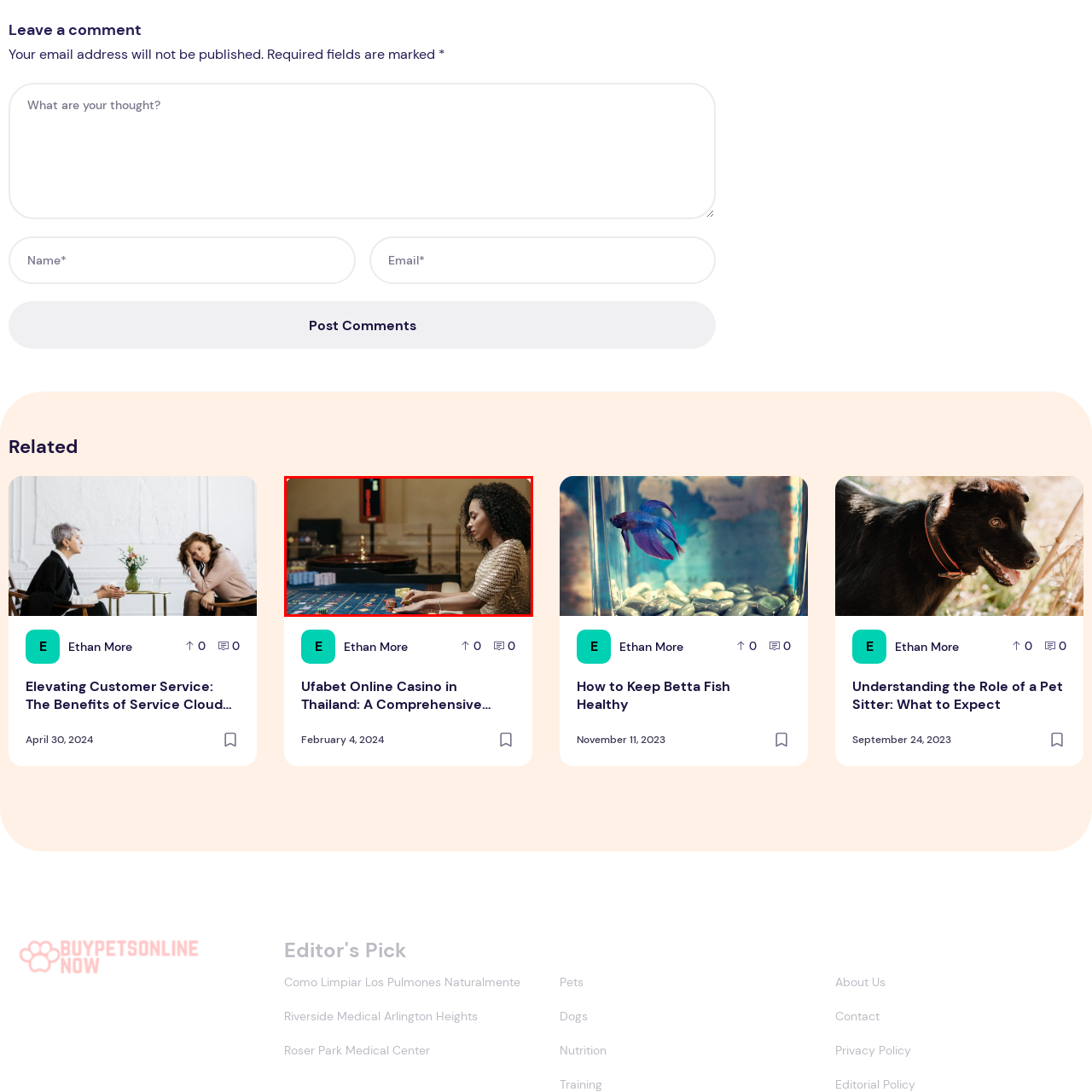Examine the image highlighted by the red boundary, What game is being played at the table? Provide your answer in a single word or phrase.

roulette